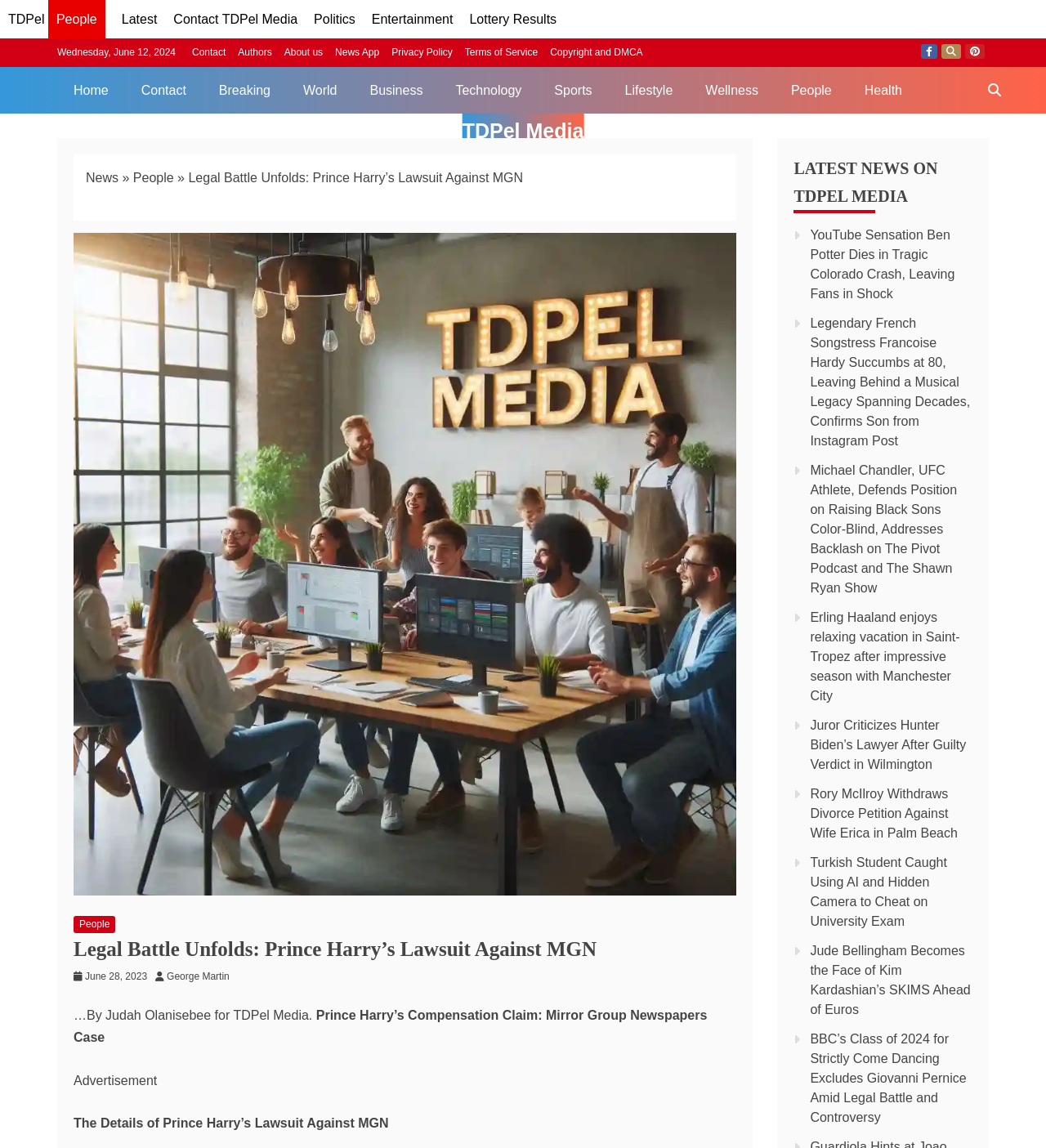Who is the author of the article? Refer to the image and provide a one-word or short phrase answer.

Judah Olanisebee